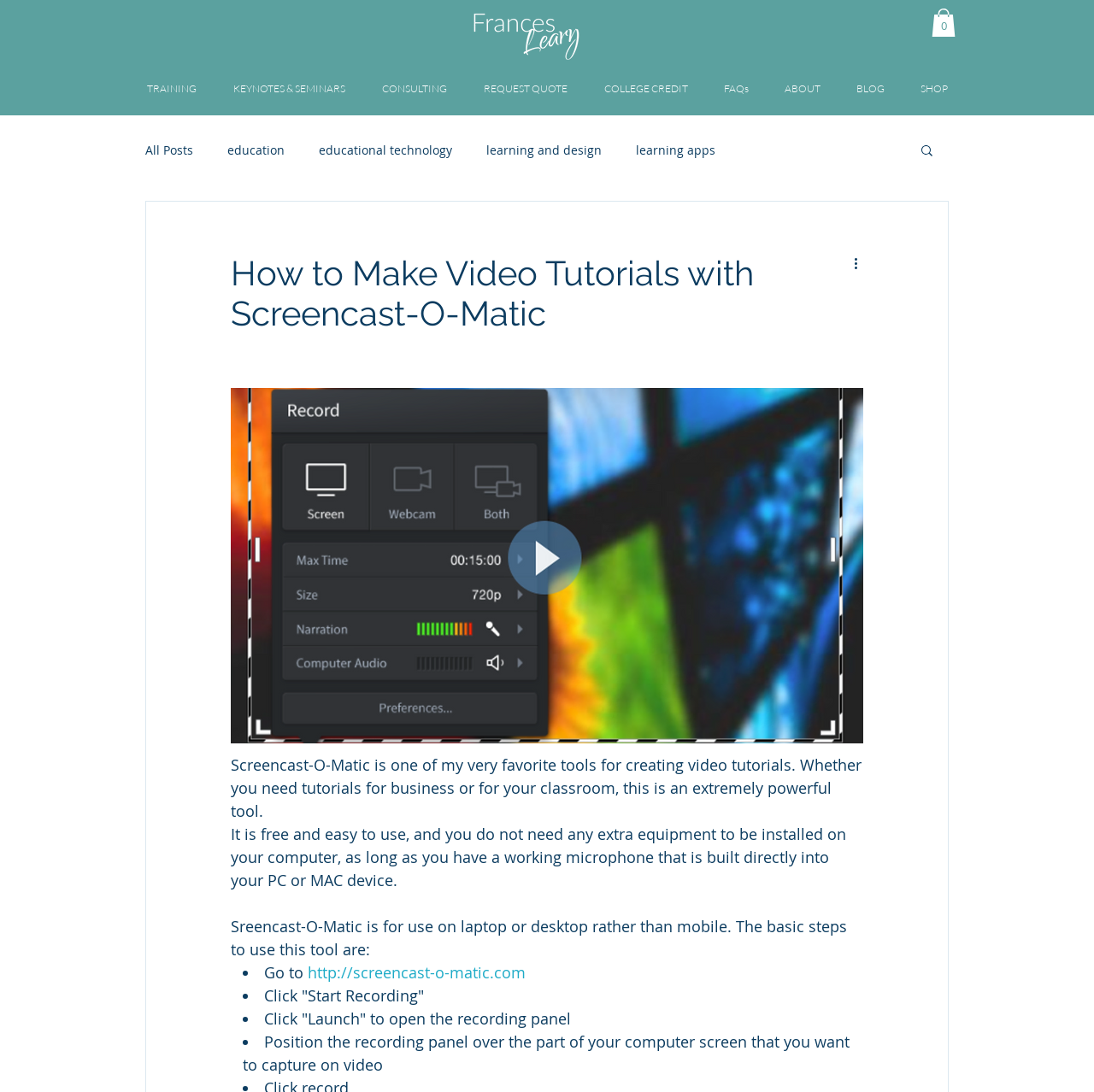Use a single word or phrase to respond to the question:
How many steps are involved in using Screencast-O-Matic?

Four